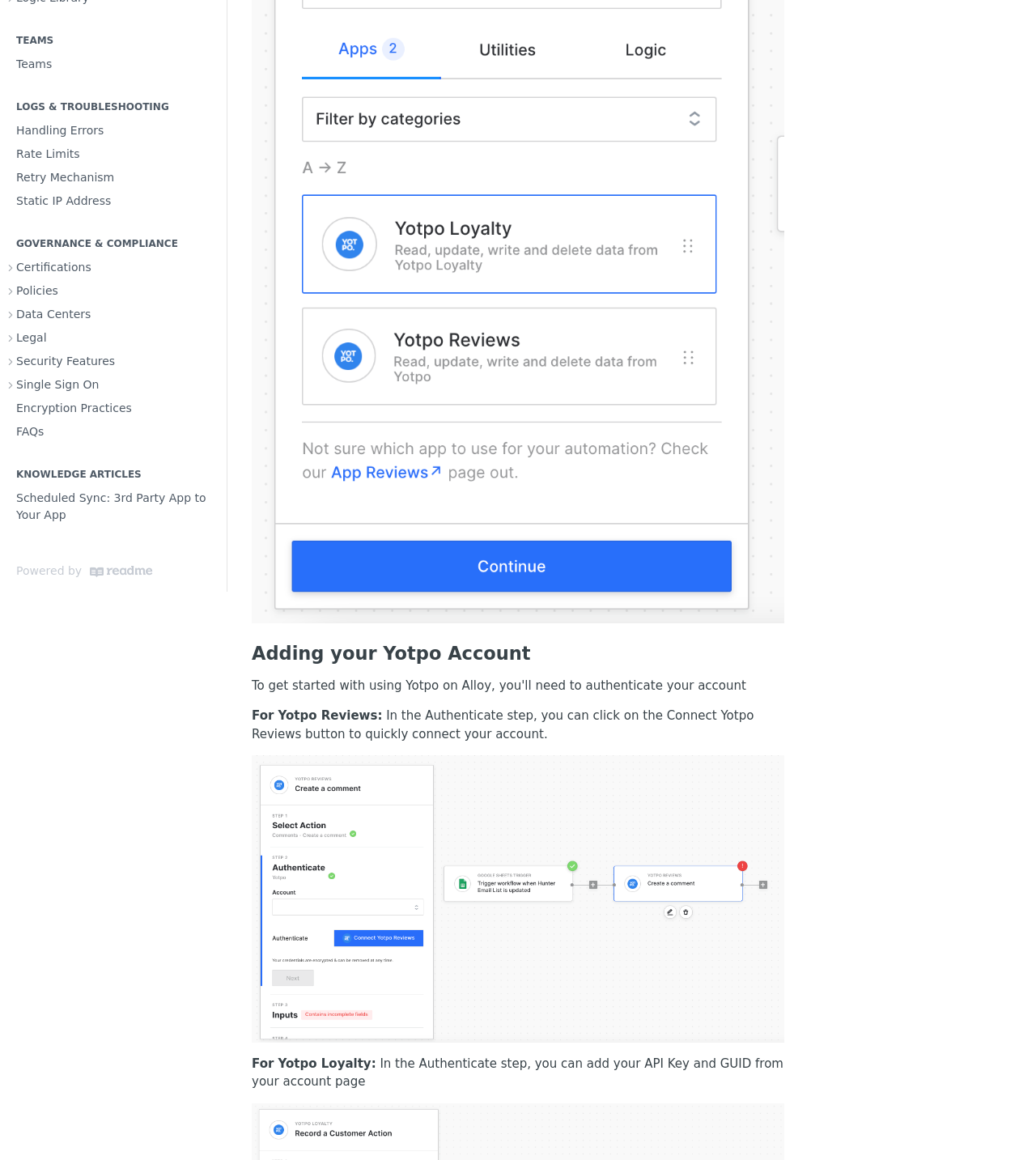Locate the bounding box of the UI element described by: "Certifications" in the given webpage screenshot.

[0.004, 0.158, 0.215, 0.177]